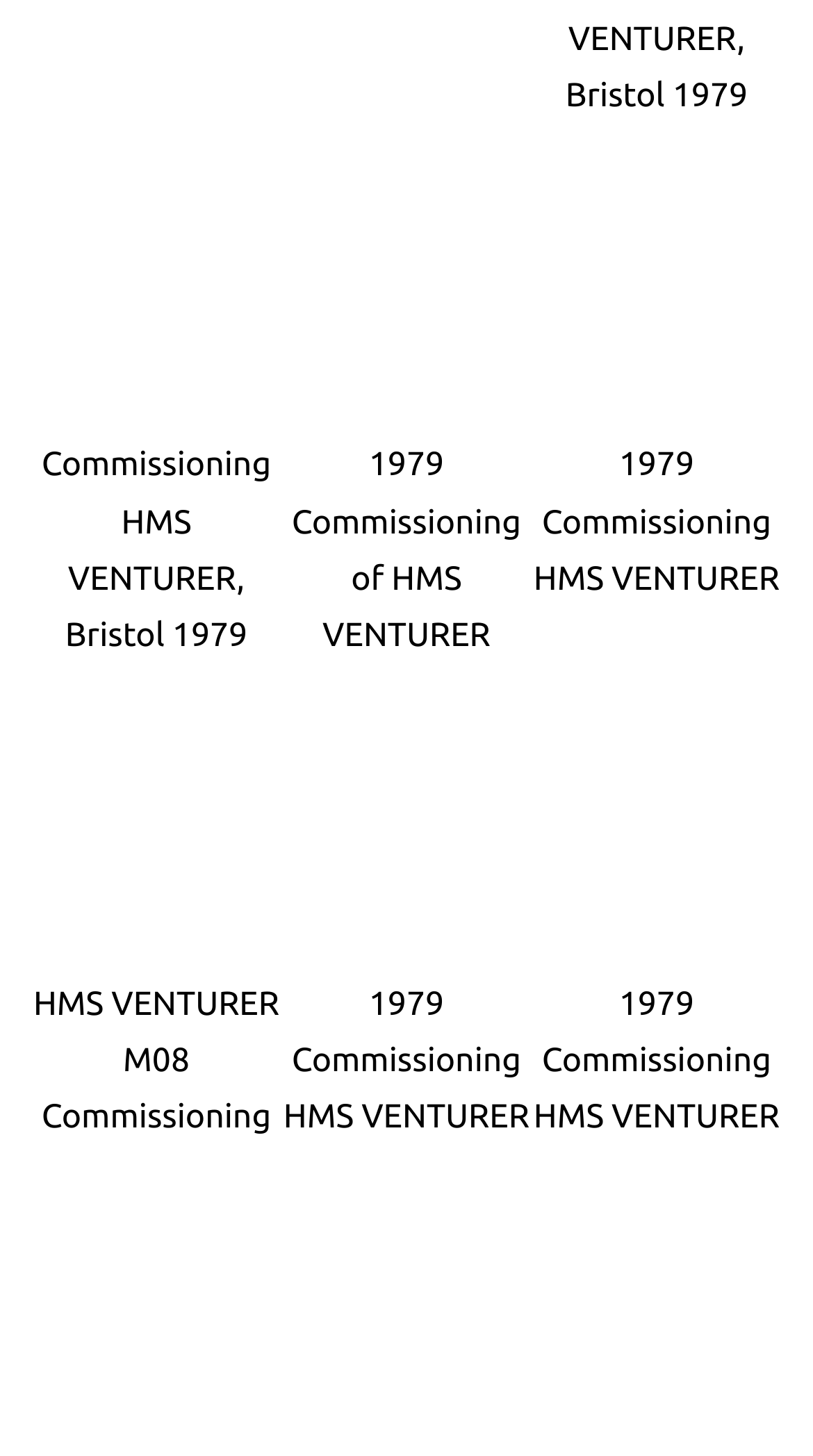Please identify the bounding box coordinates of the clickable area that will fulfill the following instruction: "view image of 1979 Commissioning HMS VENTURER". The coordinates should be in the format of four float numbers between 0 and 1, i.e., [left, top, right, bottom].

[0.654, 0.115, 0.961, 0.287]